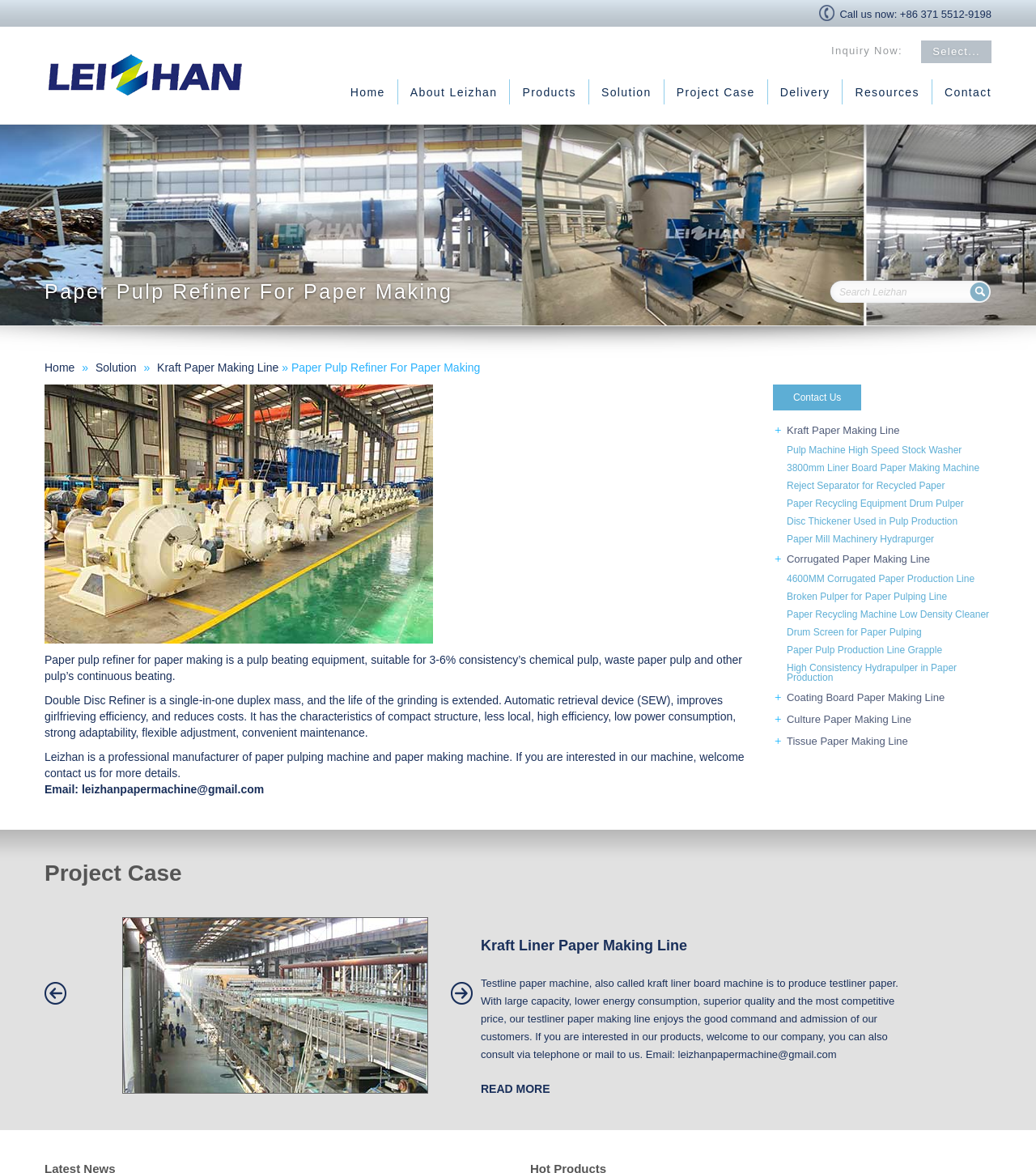Please determine the bounding box coordinates of the clickable area required to carry out the following instruction: "View the 'Project Case' page". The coordinates must be four float numbers between 0 and 1, represented as [left, top, right, bottom].

[0.043, 0.735, 0.957, 0.754]